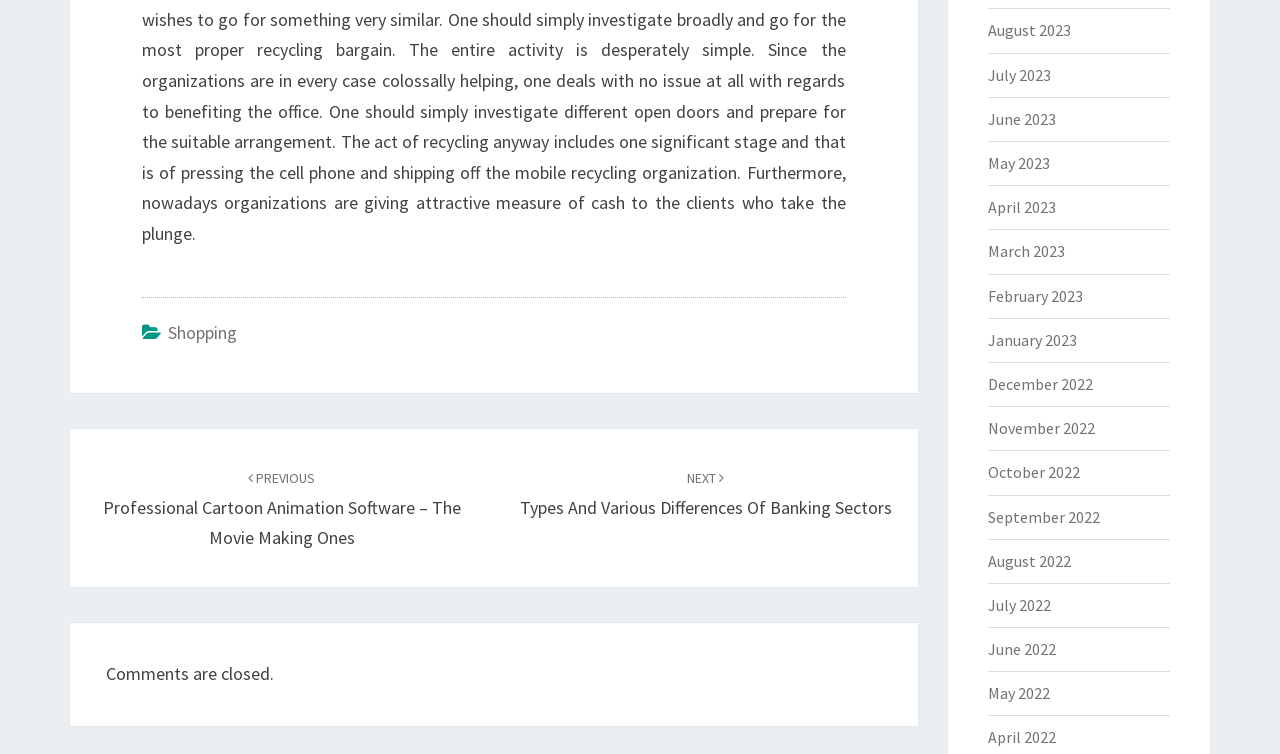From the element description: "Shopping", extract the bounding box coordinates of the UI element. The coordinates should be expressed as four float numbers between 0 and 1, in the order [left, top, right, bottom].

[0.131, 0.425, 0.185, 0.456]